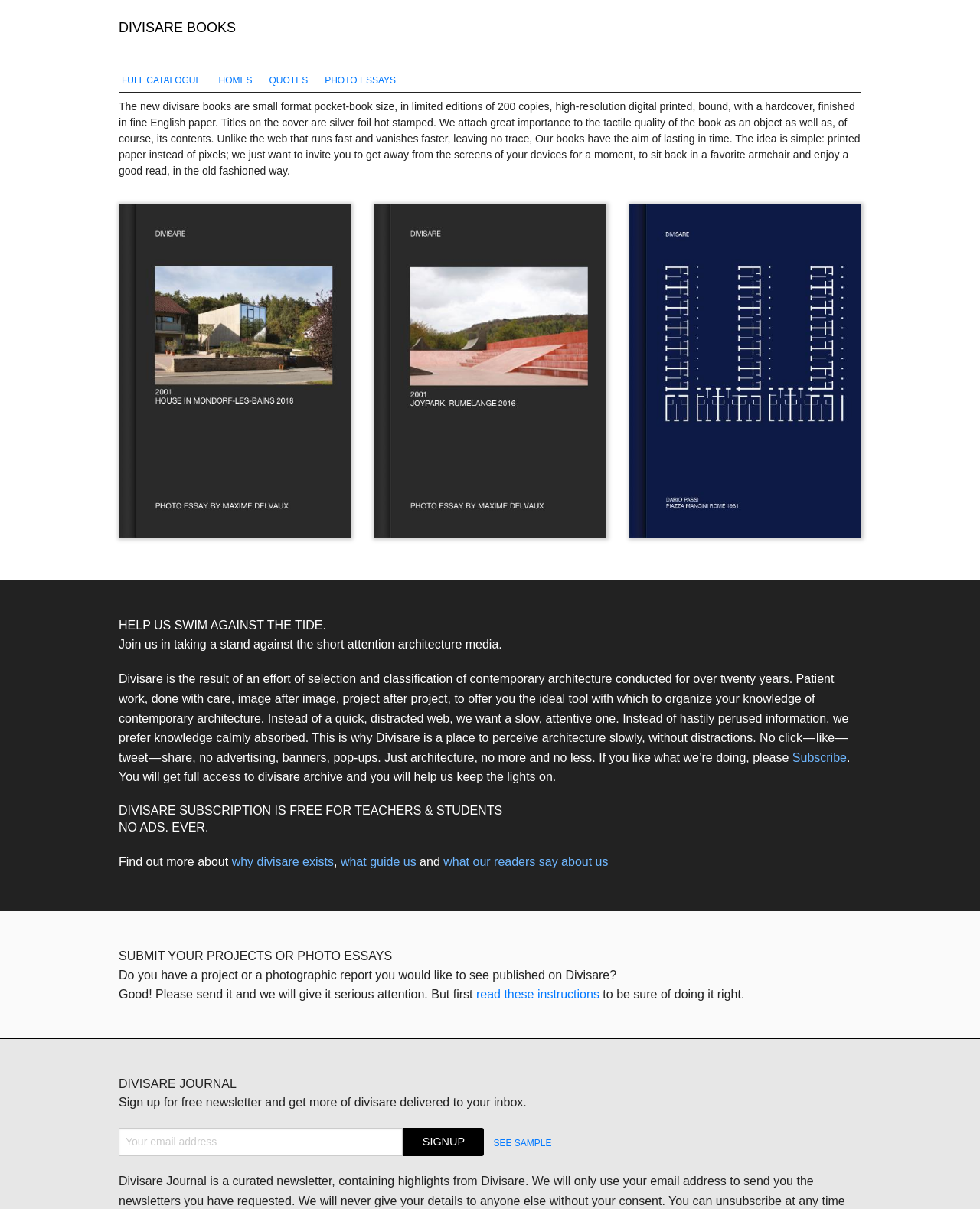What is the purpose of Divisare books?
Answer with a single word or phrase, using the screenshot for reference.

To last in time